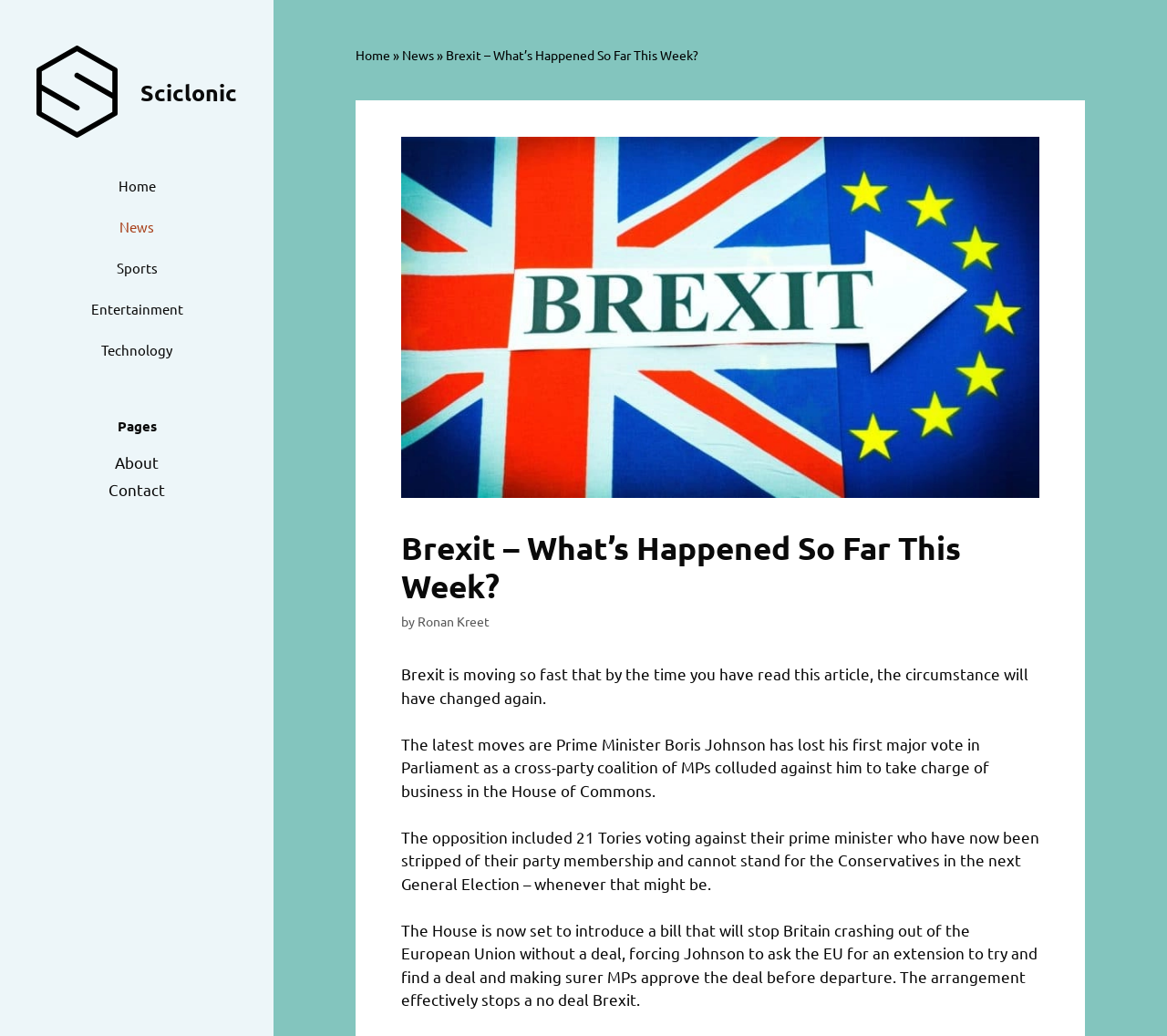Show me the bounding box coordinates of the clickable region to achieve the task as per the instruction: "Read the 'News' section".

[0.062, 0.199, 0.172, 0.239]